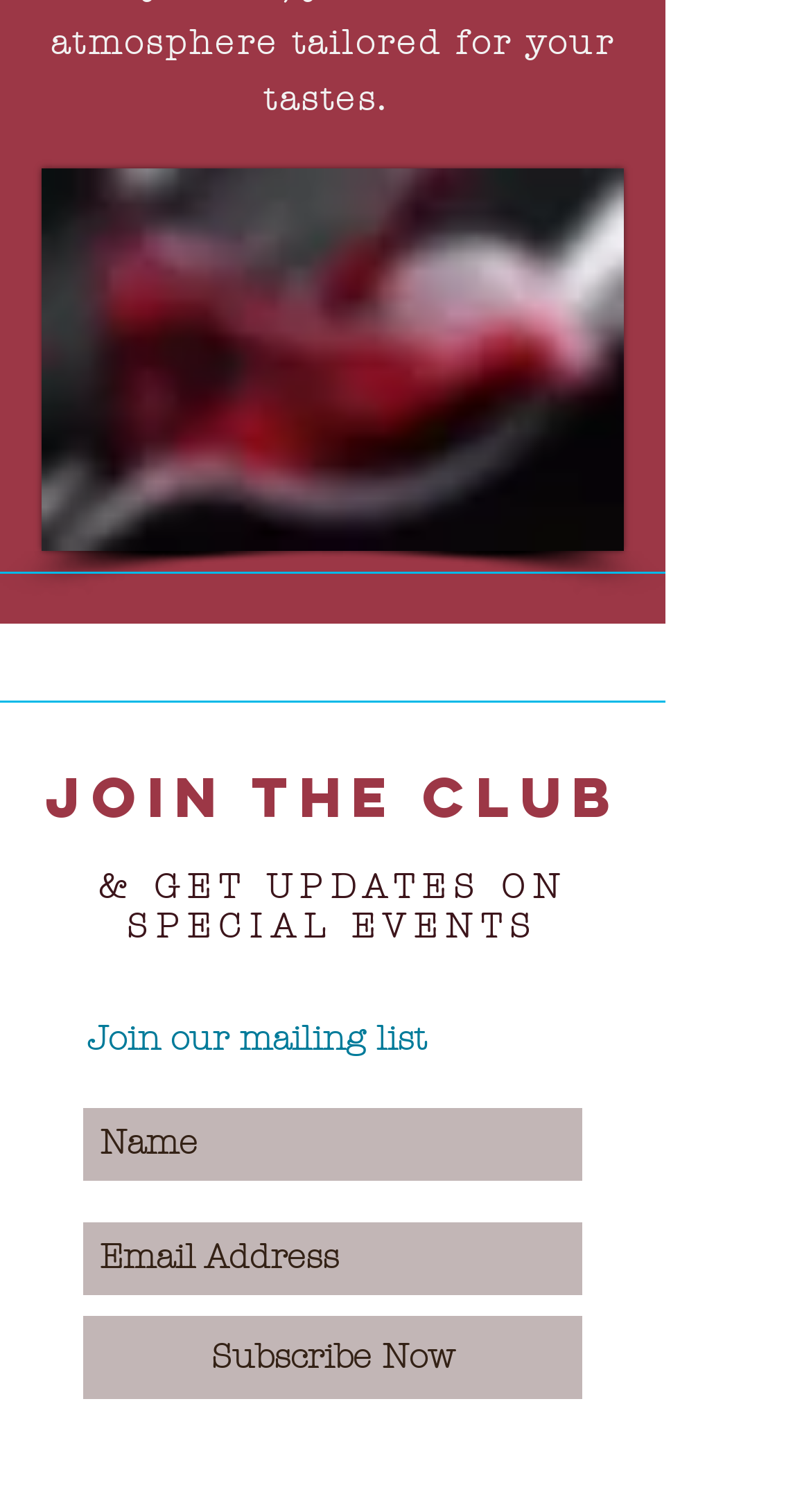What is the theme of the slideshow region?
Utilize the information in the image to give a detailed answer to the question.

The static text above the slideshow region mentions 'SPECIAL EVENTS', indicating that the theme of the slideshow region is related to special events.